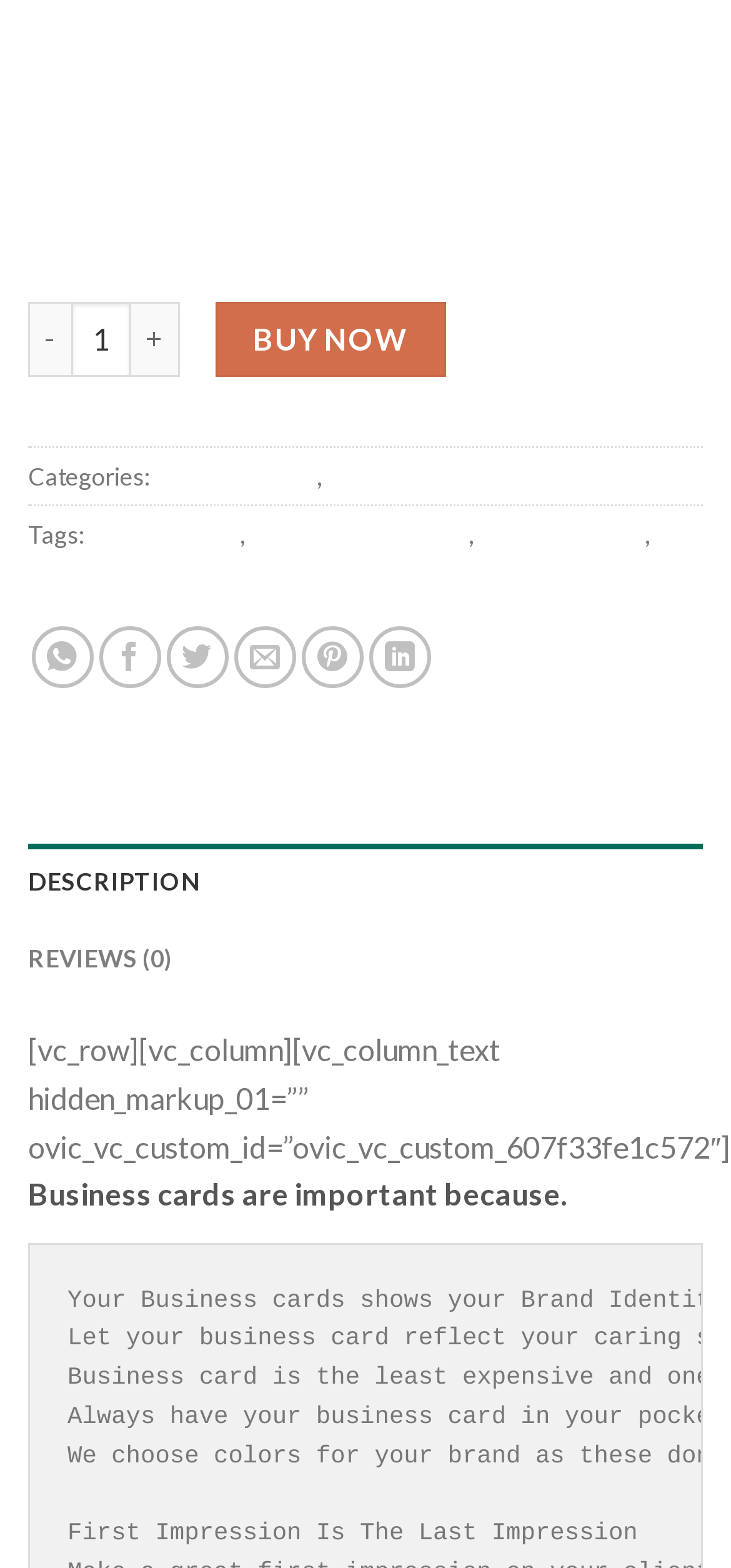How many tabs are available?
Could you answer the question in a detailed manner, providing as much information as possible?

The number of tabs can be determined by looking at the tablist element, which contains two tabs labeled 'DESCRIPTION' and 'REVIEWS (0)'.